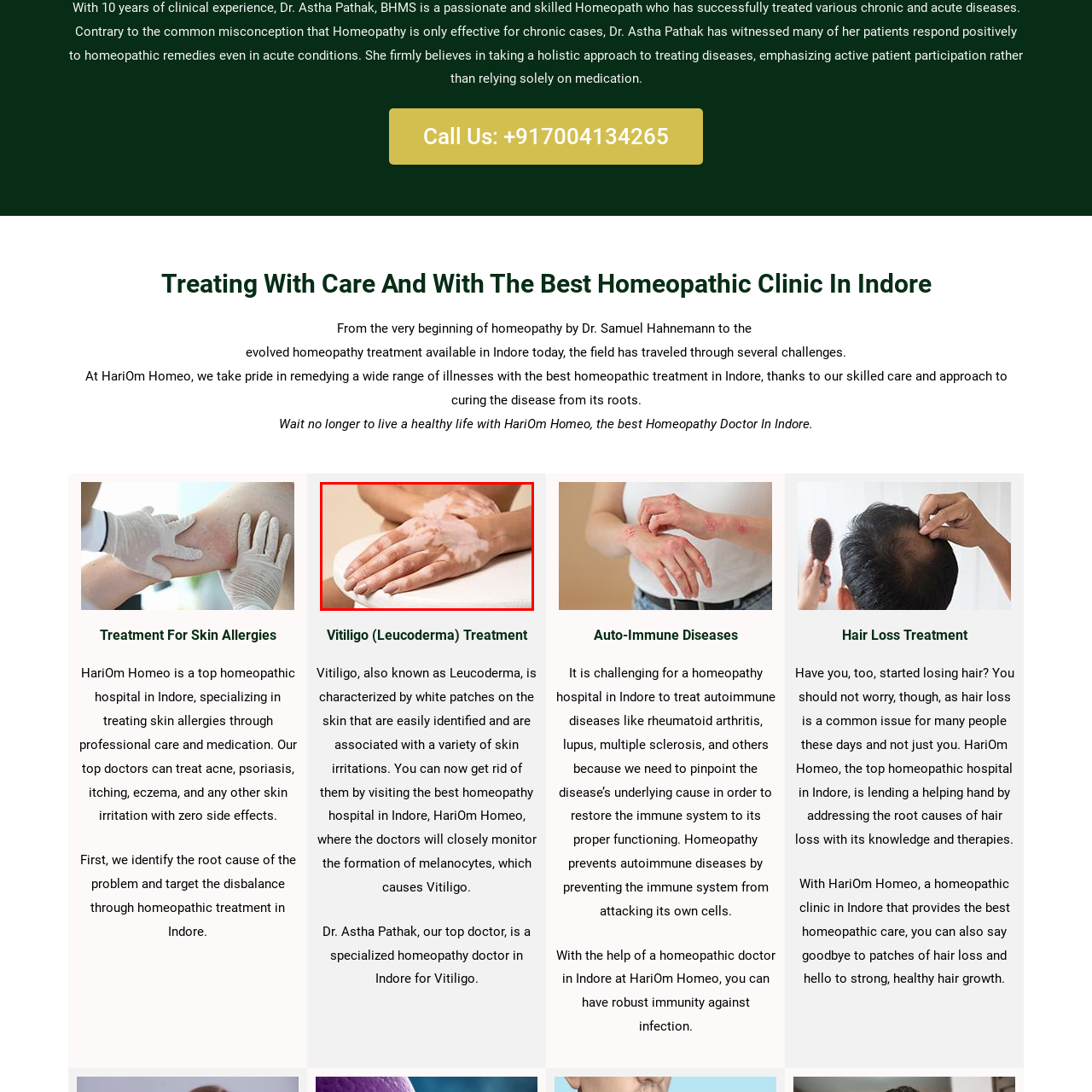Generate a thorough description of the part of the image enclosed by the red boundary.

The image depicts a close-up view of a pair of hands affected by vitiligo, a skin condition characterized by irregular patches of skin losing their pigment. The hands, elegantly resting on a white surface, showcase the contrast between the lighter depigmented areas and the surrounding skin, highlighting the unique patterns created by the condition. This image is part of a broader discussion about vitiligo treatment options available at HariOm Homeo, a leading homeopathic clinic in Indore. The clinic offers specialized care focusing on understanding and monitoring the formation of melanocytes, aiming to provide effective homeopathic solutions for those affected by vitiligo.